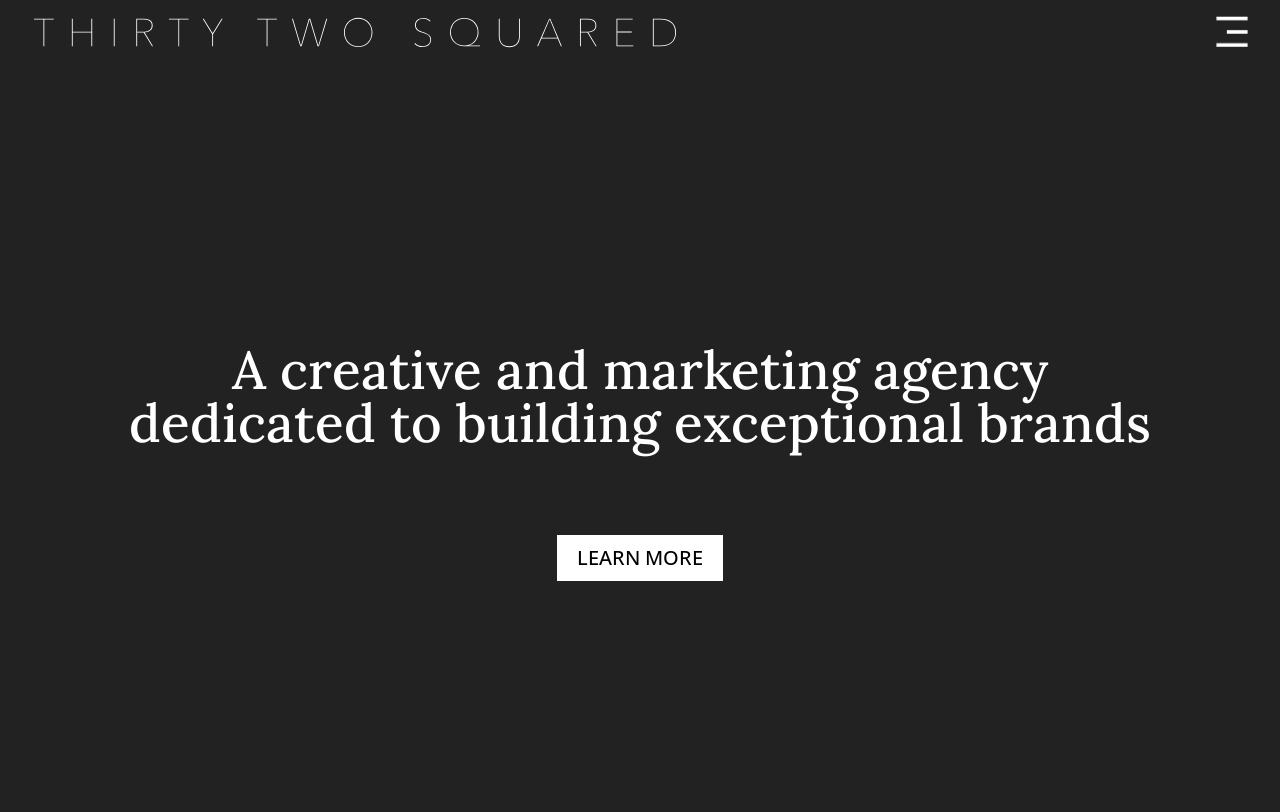Determine the bounding box coordinates for the HTML element described here: "alt="THIRTY TWO SQUARED"".

[0.027, 0.026, 0.361, 0.05]